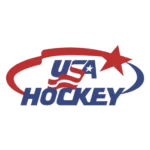Answer with a single word or phrase: 
What is the governing body for ice hockey in the United States?

USA Hockey